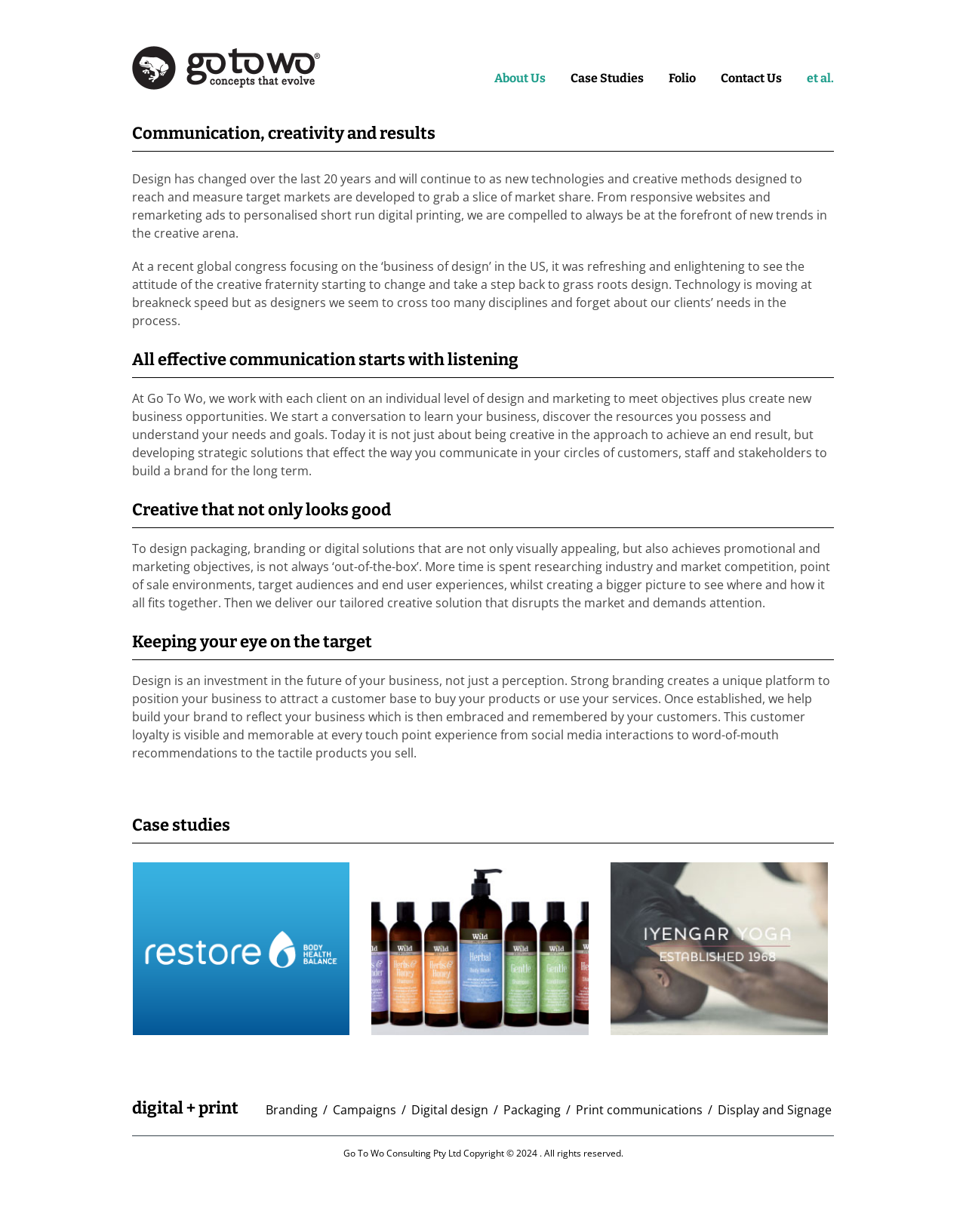What is the text of the first heading?
Provide a one-word or short-phrase answer based on the image.

Communication, creativity and results